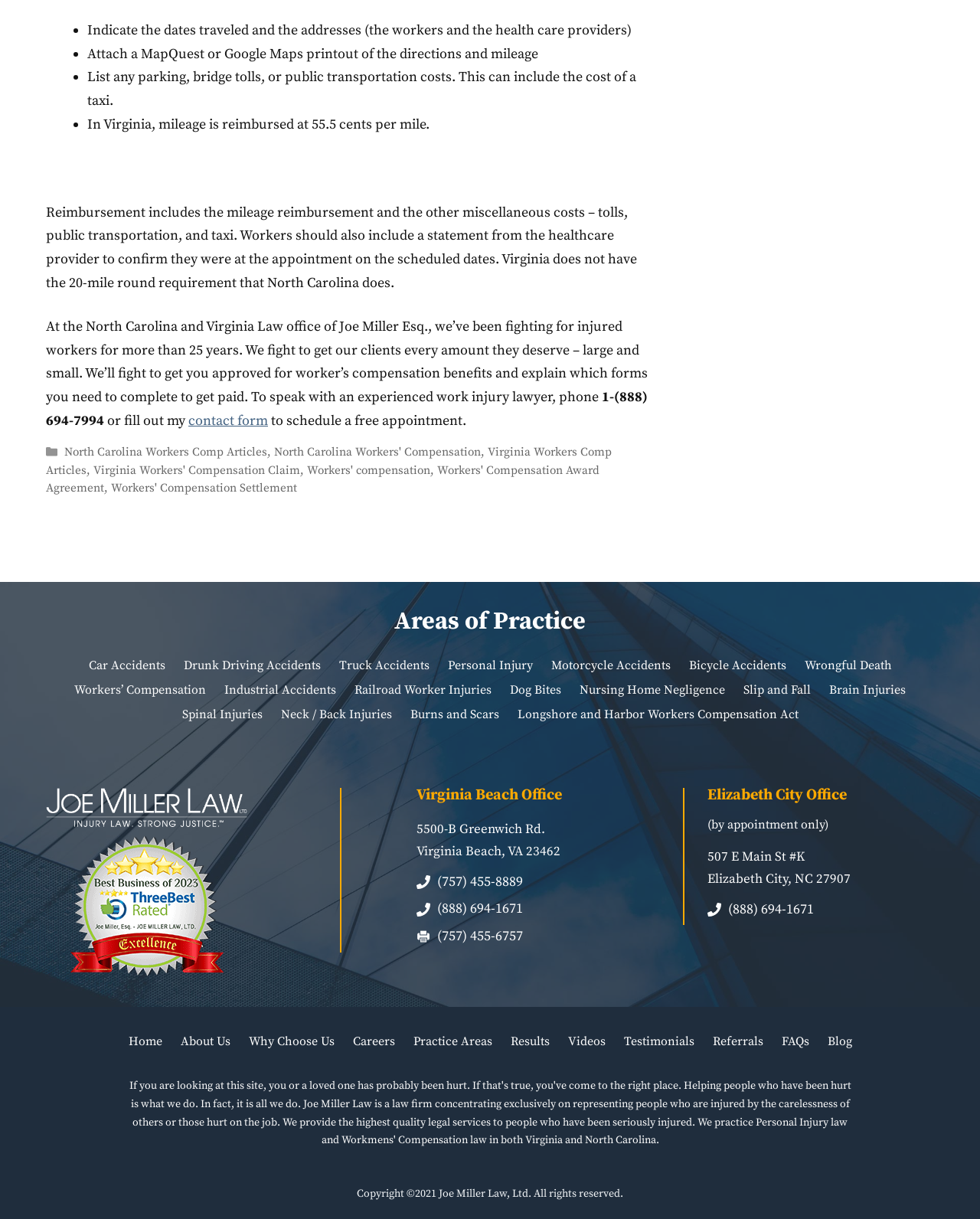Please provide a short answer using a single word or phrase for the question:
What is the mileage reimbursement rate in Virginia?

55.5 cents per mile